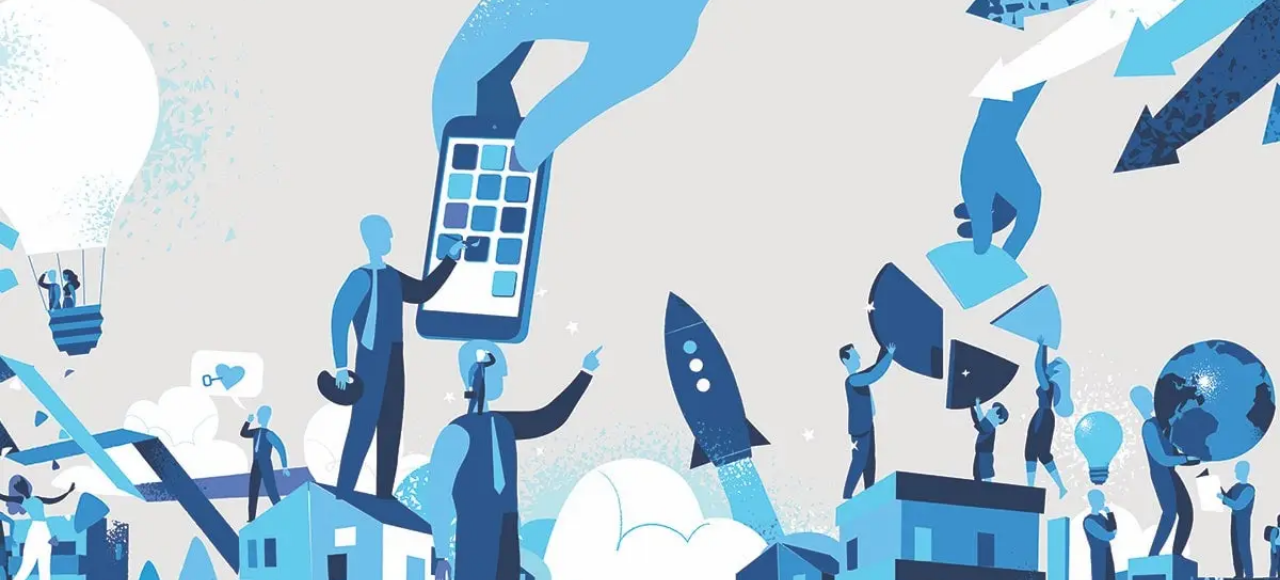Respond to the question below with a single word or phrase:
What does the hot air balloon symbolize?

ideas and aspirations